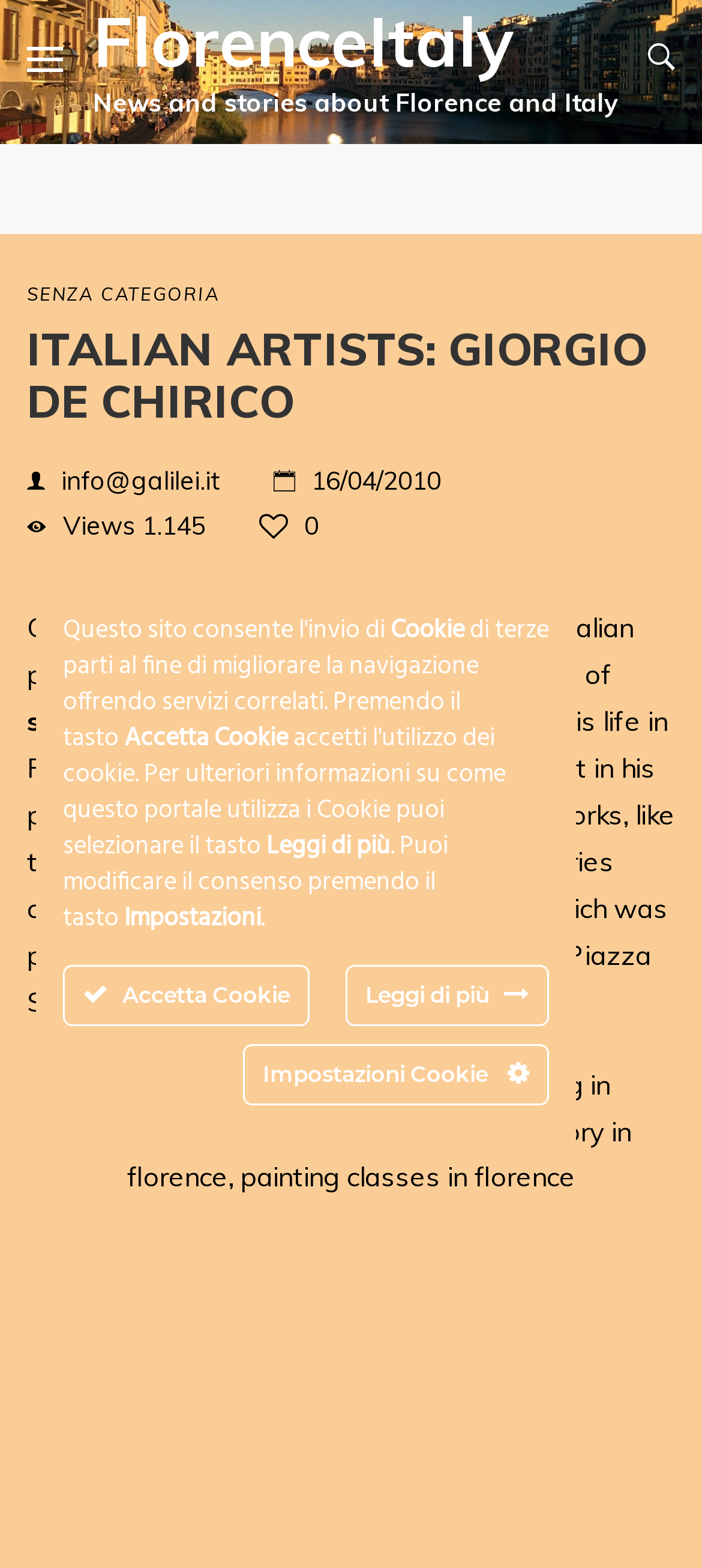What is the name of the painting mentioned after 'The Enigma of Autumn Afternoon'?
Give a thorough and detailed response to the question.

This answer can be obtained by reading the text on the webpage, which mentions 'The Enigma of Autumn Afternoon' but does not mention another painting immediately after it.